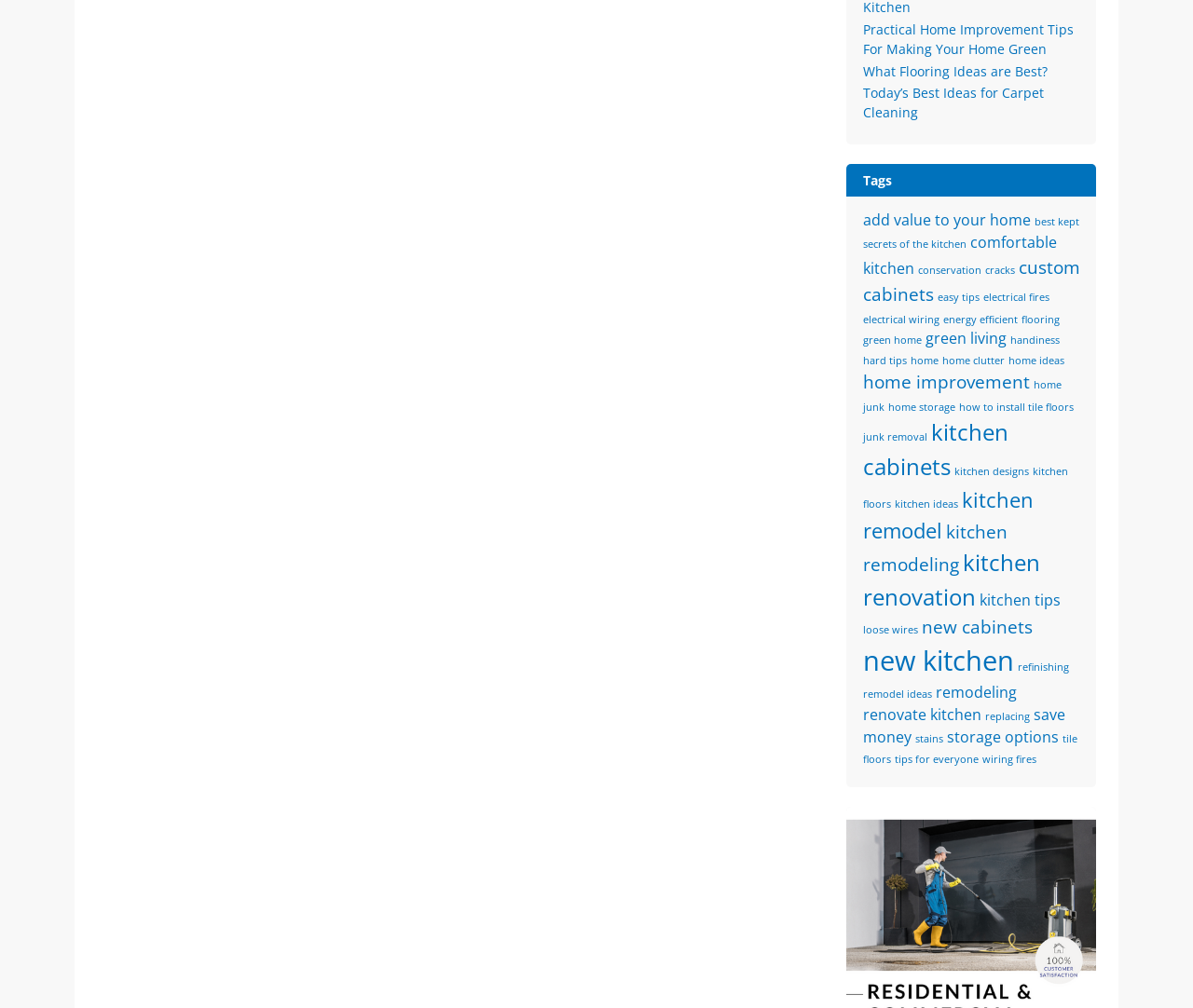Show the bounding box coordinates for the element that needs to be clicked to execute the following instruction: "Learn about 'tips for everyone'". Provide the coordinates in the form of four float numbers between 0 and 1, i.e., [left, top, right, bottom].

[0.75, 0.747, 0.82, 0.76]